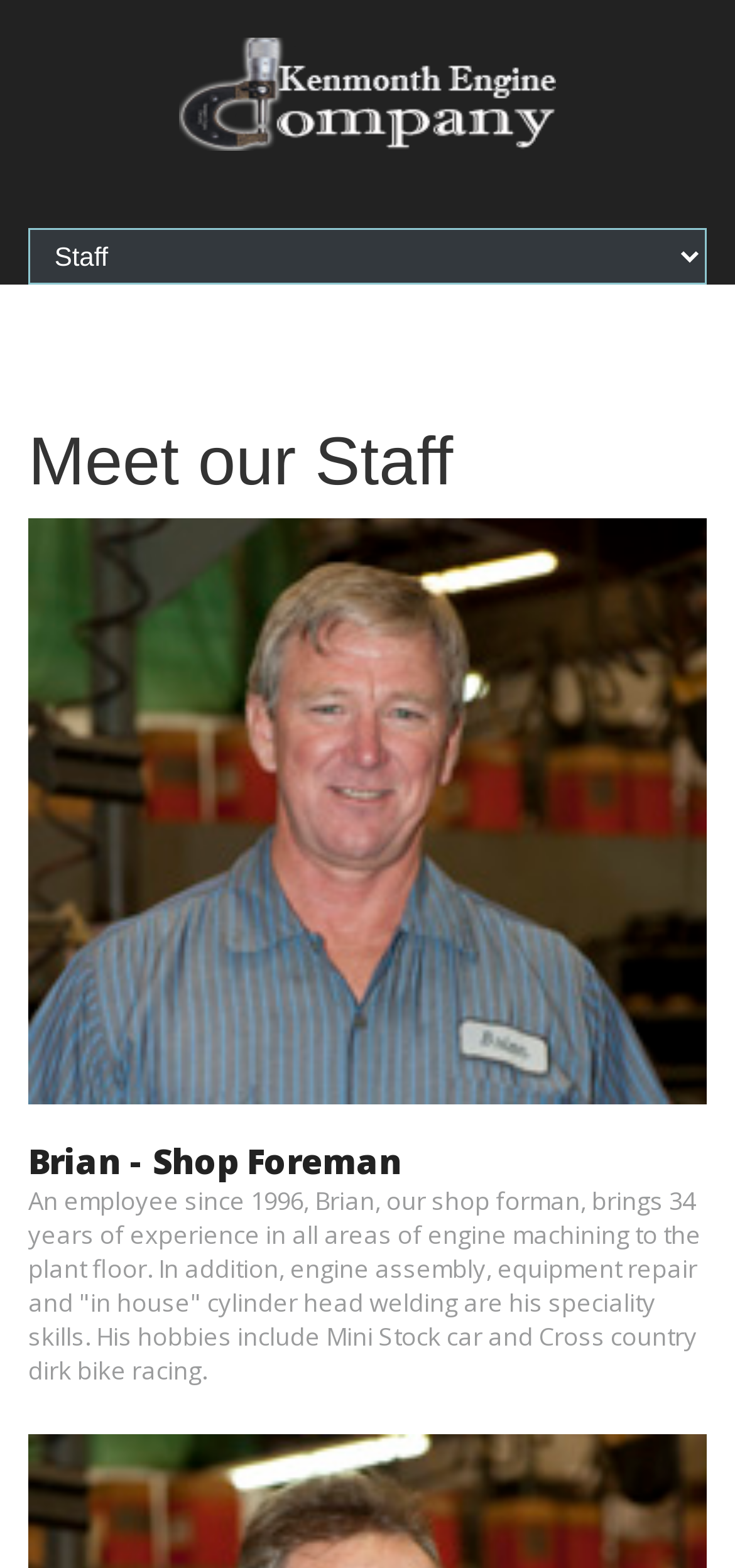Bounding box coordinates are specified in the format (top-left x, top-left y, bottom-right x, bottom-right y). All values are floating point numbers bounded between 0 and 1. Please provide the bounding box coordinate of the region this sentence describes: Home

None